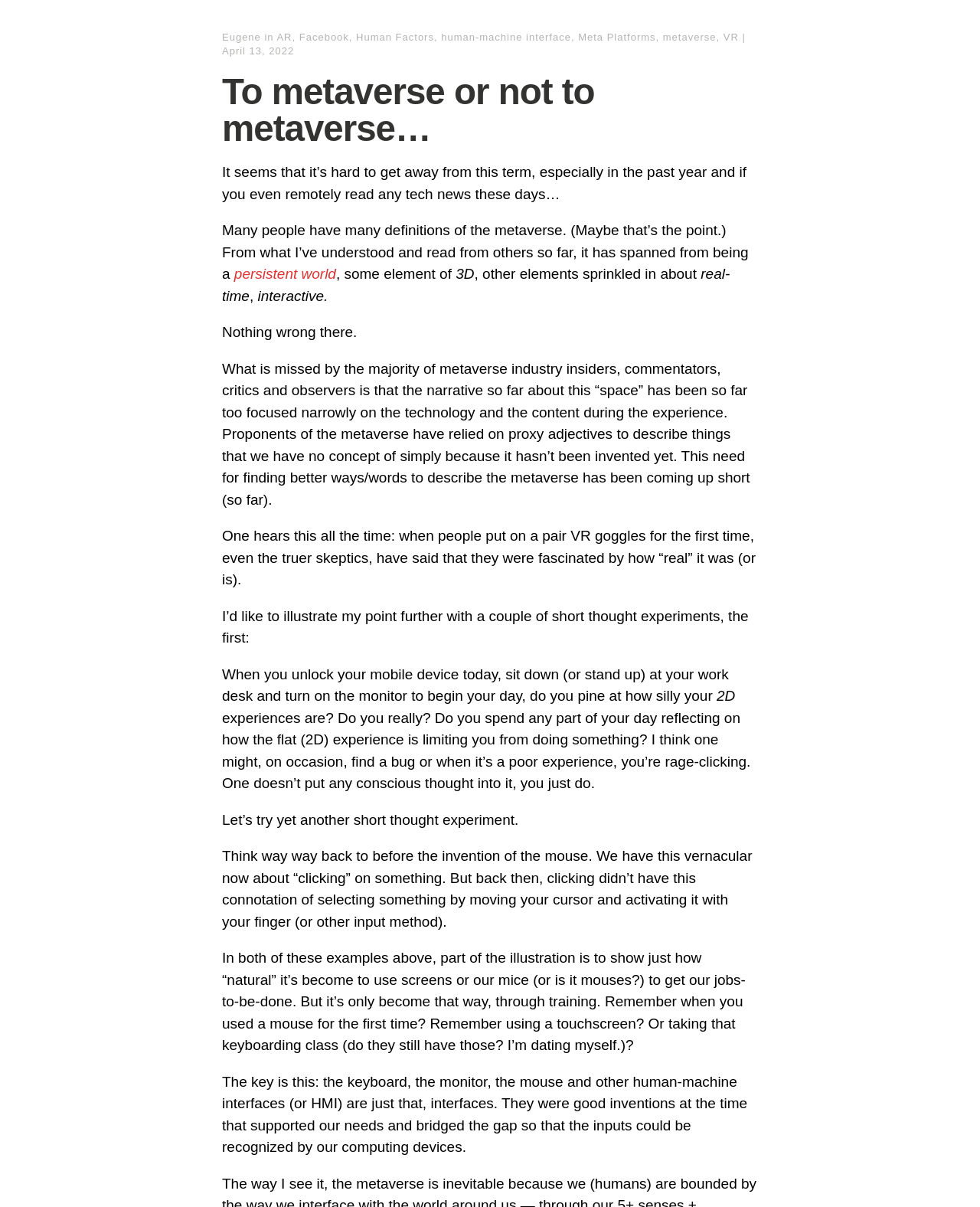Give an in-depth explanation of the webpage layout and content.

This webpage appears to be a blog post or article discussing the concept of the metaverse. At the top, there is a header section with a title "To metaverse or not to metaverse…" and a subtitle that includes the author's name, Eugene, and the date of the post, April 13, 2022. Below the header, there is a block of text that serves as an introduction to the topic, discussing how the term "metaverse" has become ubiquitous in tech news.

The main content of the article is divided into several paragraphs, each exploring a different aspect of the metaverse concept. The text is dense and includes several links to external sources, as well as emphasized words and phrases, such as "persistent world", "3D", and "real-time". The author discusses the various definitions of the metaverse, the focus on technology and content, and the need for better ways to describe this concept.

Throughout the article, the author uses thought experiments to illustrate their points, such as comparing the experience of using virtual reality goggles to the experience of using a mobile device or a computer monitor. The text also includes references to the history of human-machine interfaces, such as the invention of the mouse and the development of touchscreen technology.

Overall, the webpage appears to be a thought-provoking and in-depth exploration of the metaverse concept, with a focus on the need for better understanding and description of this emerging technology.